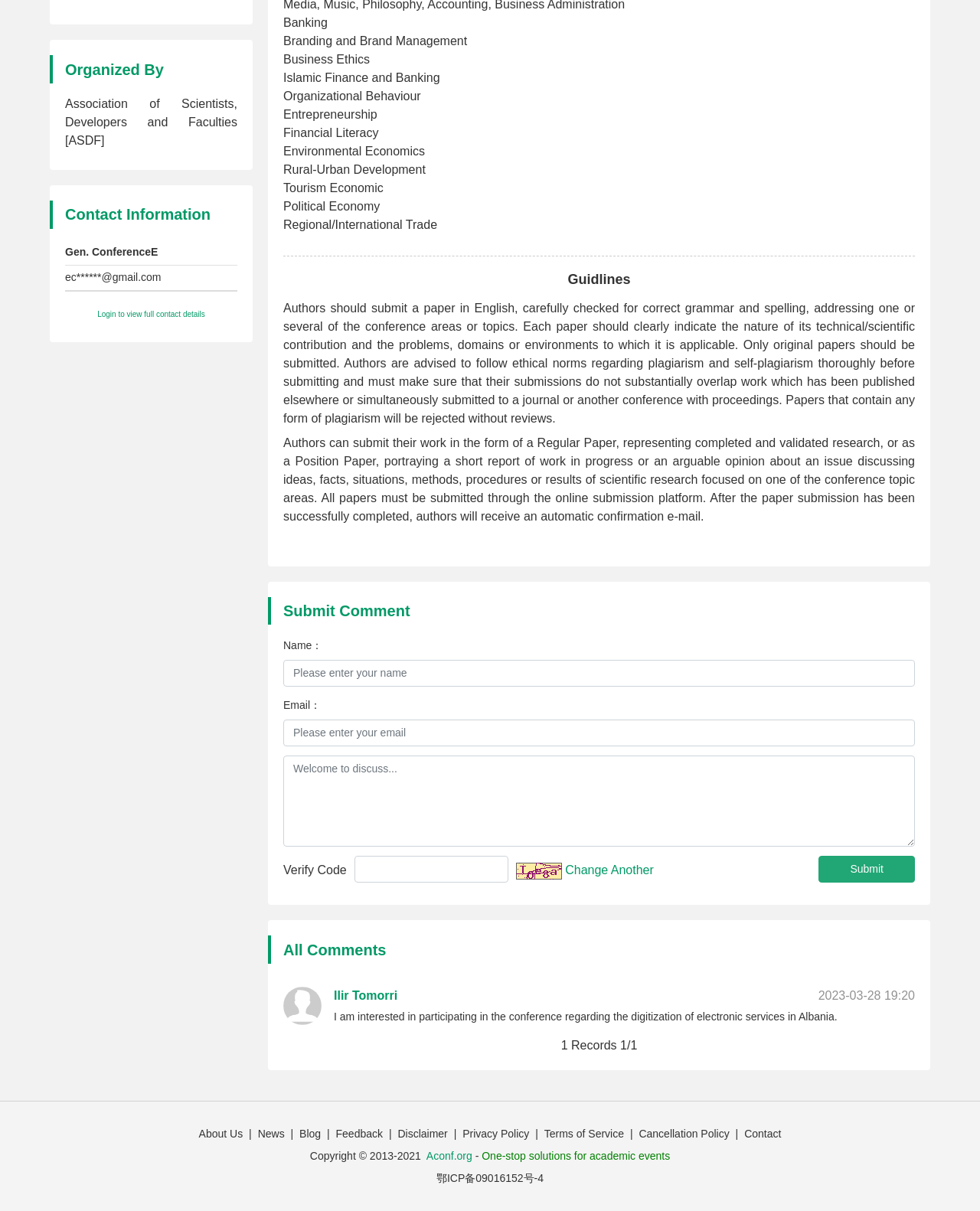Could you provide the bounding box coordinates for the portion of the screen to click to complete this instruction: "View all comments"?

[0.289, 0.777, 0.394, 0.792]